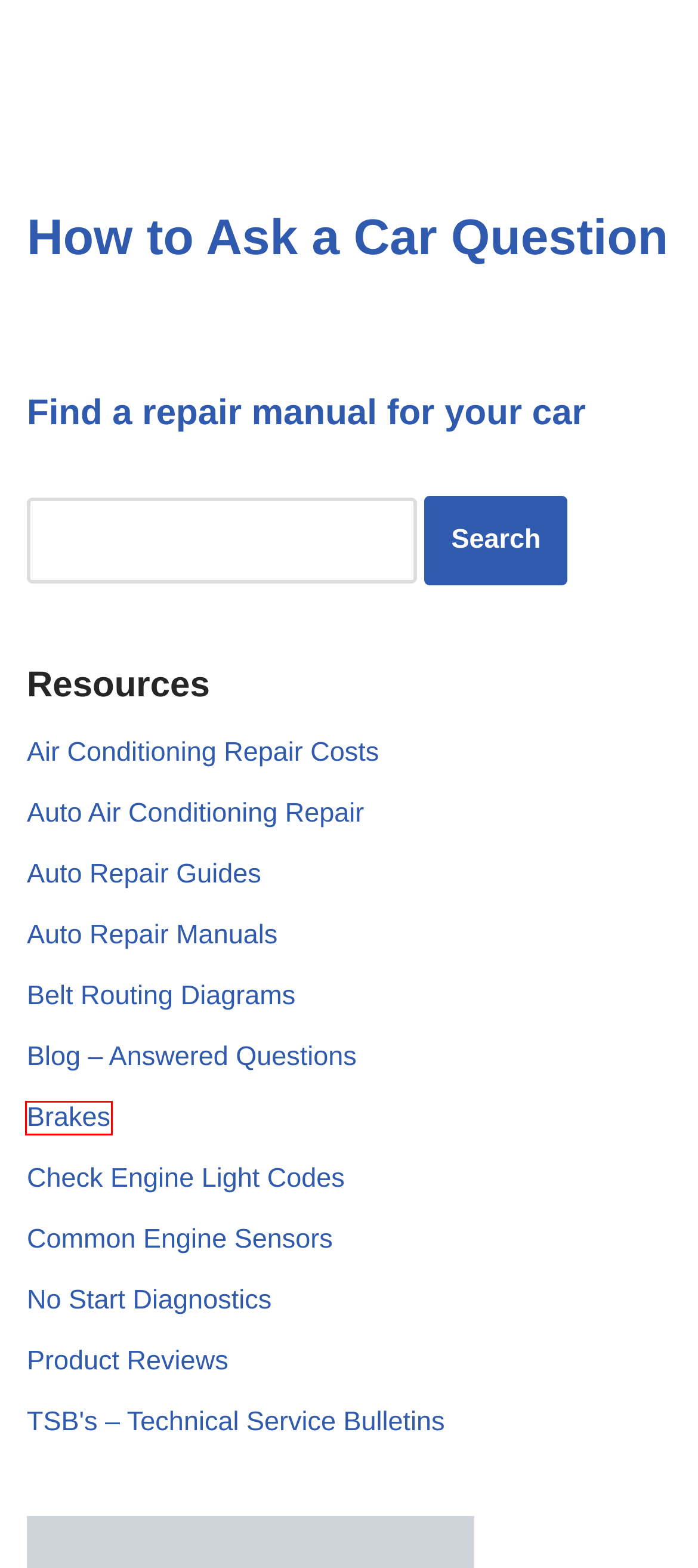Look at the screenshot of the webpage and find the element within the red bounding box. Choose the webpage description that best fits the new webpage that will appear after clicking the element. Here are the candidates:
A. Car Brakes | Brake Repair - FreeAutoMechanic
B. Car Questions - FreeAutoMechanic Advice
C. Serpentine Belt Routing Diagrams - FreeAutoMechanic
D. TSB's - Technical Service Bulletins - FreeAutoMechanic
E. 5 Most common car air conditioning problems explained - FreeAutoMechanic
F. Product Reviews Archives - FreeAutoMechanic Advice
G. Engine Sensors Testing and Troubleshooting - FreeAutoMechanic
H. Automotive Repair - FreeAutoMechanic

A